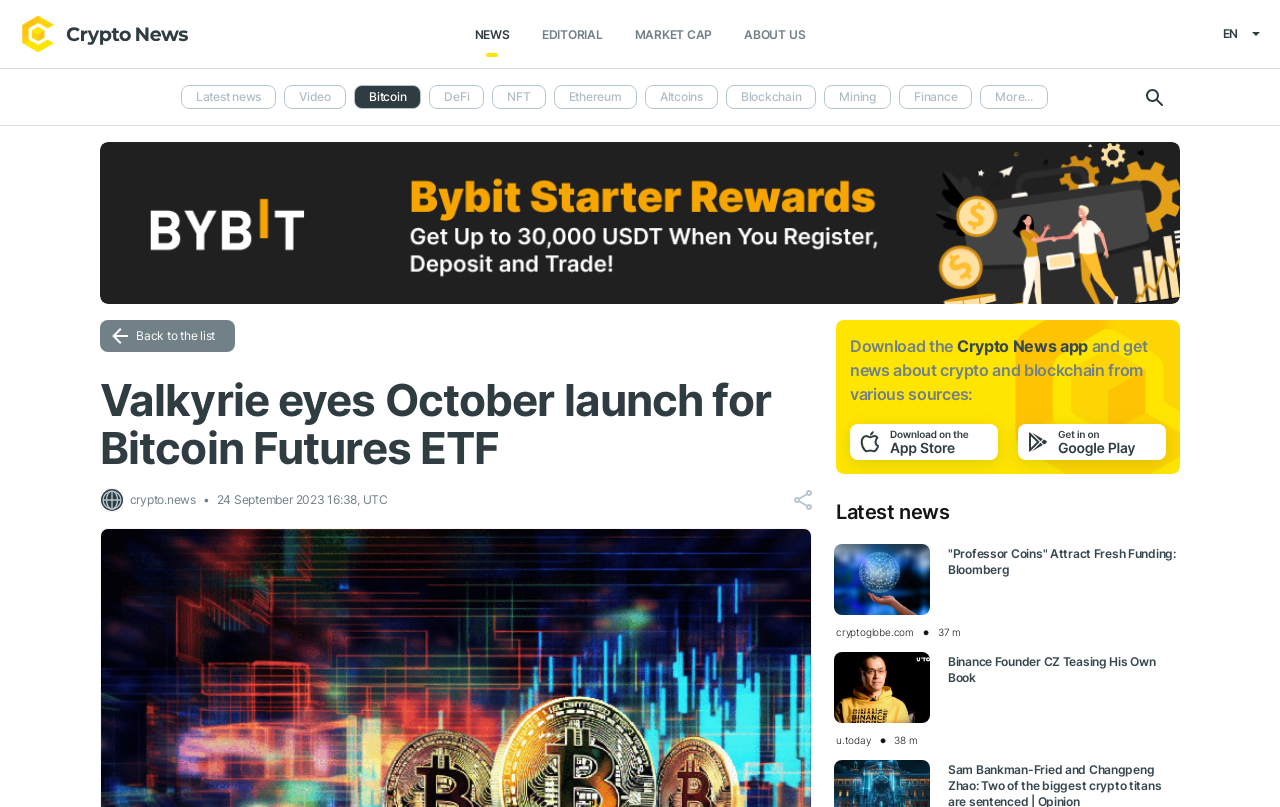Please identify the bounding box coordinates of the element's region that I should click in order to complete the following instruction: "Learn about DeFi". The bounding box coordinates consist of four float numbers between 0 and 1, i.e., [left, top, right, bottom].

[0.335, 0.105, 0.378, 0.135]